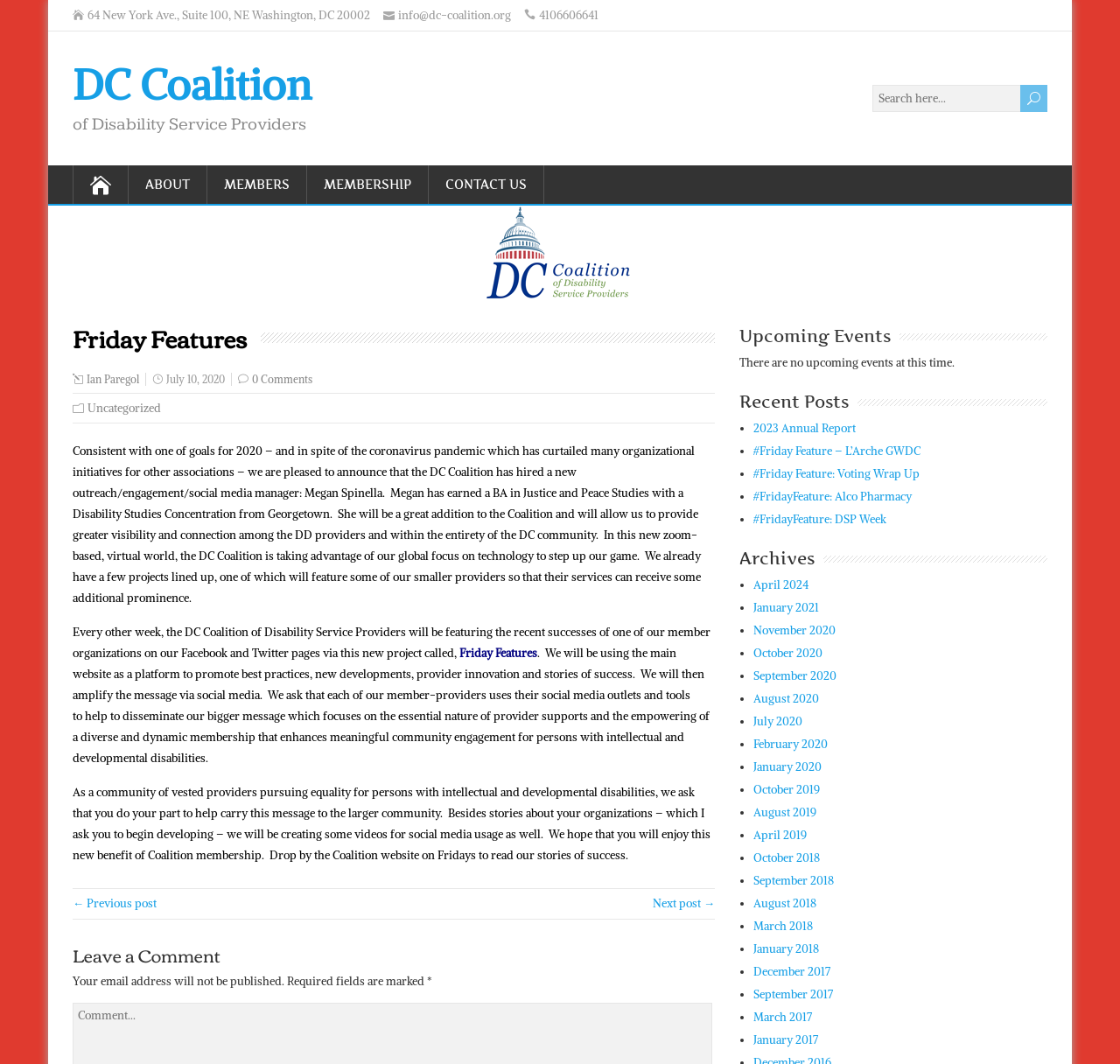Specify the bounding box coordinates of the area to click in order to follow the given instruction: "Read Friday Features."

[0.065, 0.307, 0.638, 0.329]